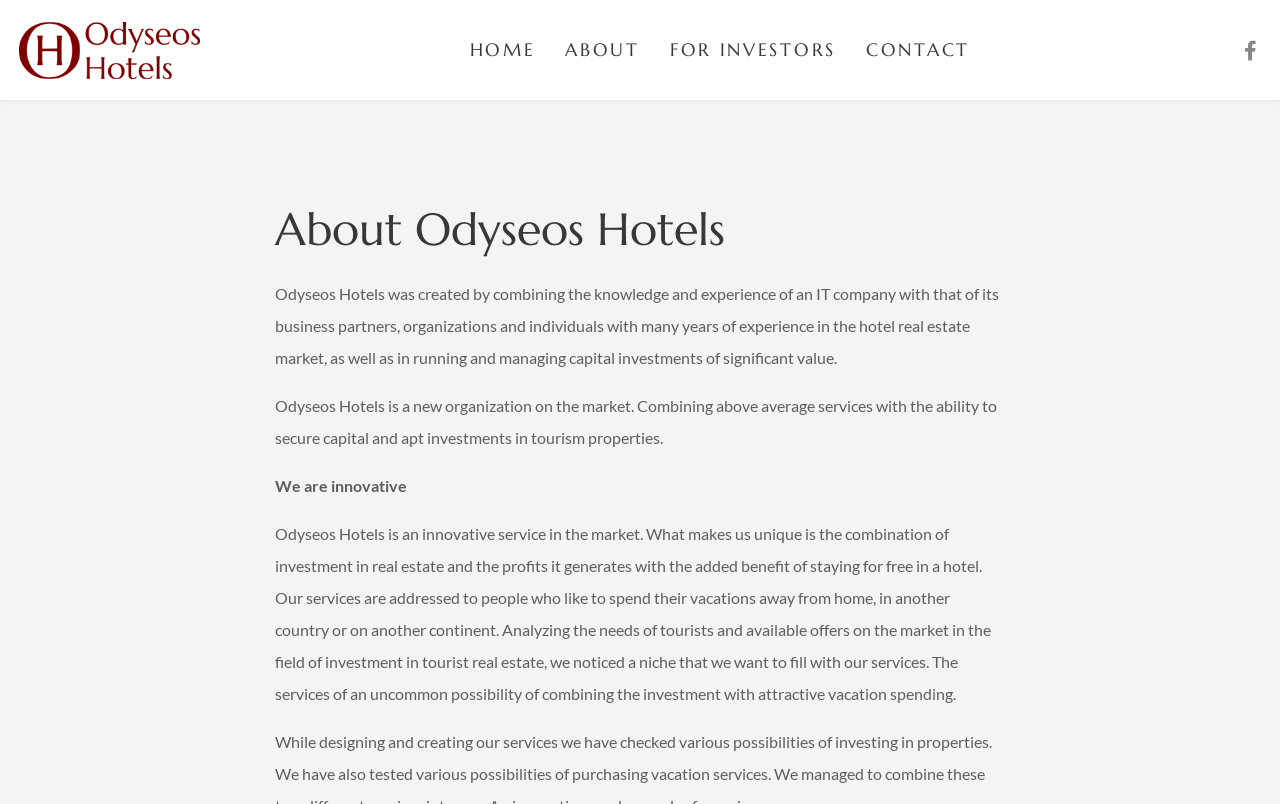What type of people are Odyseos Hotels' services addressed to?
Based on the visual information, provide a detailed and comprehensive answer.

According to the webpage, Odyseos Hotels' services are addressed to people who like to spend their vacations away from home, in another country or on another continent.